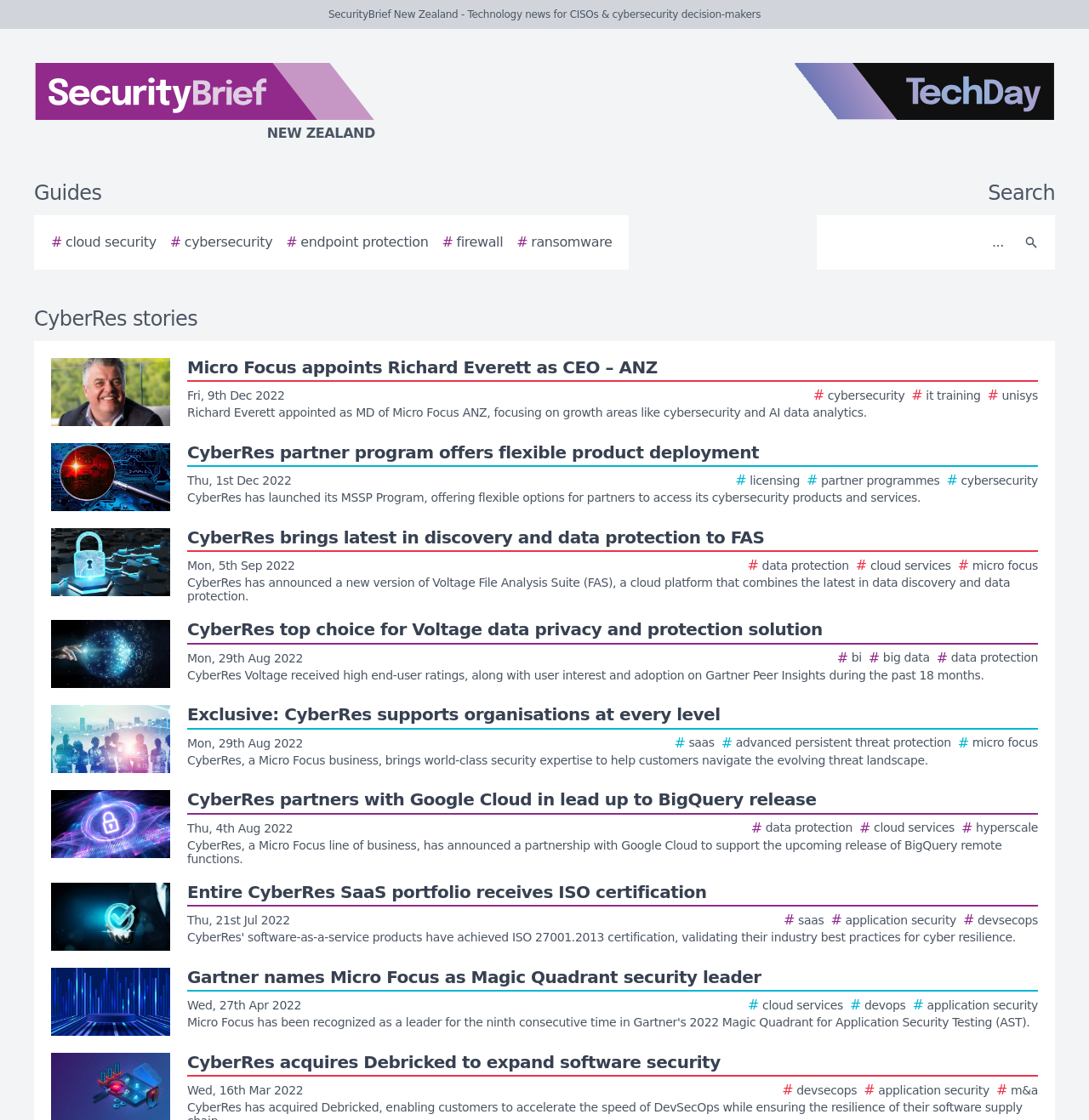Given the content of the image, can you provide a detailed answer to the question?
Is there a search function on this webpage?

I found a textbox with the label 'Search' and a search button next to it, indicating that there is a search function on this webpage.